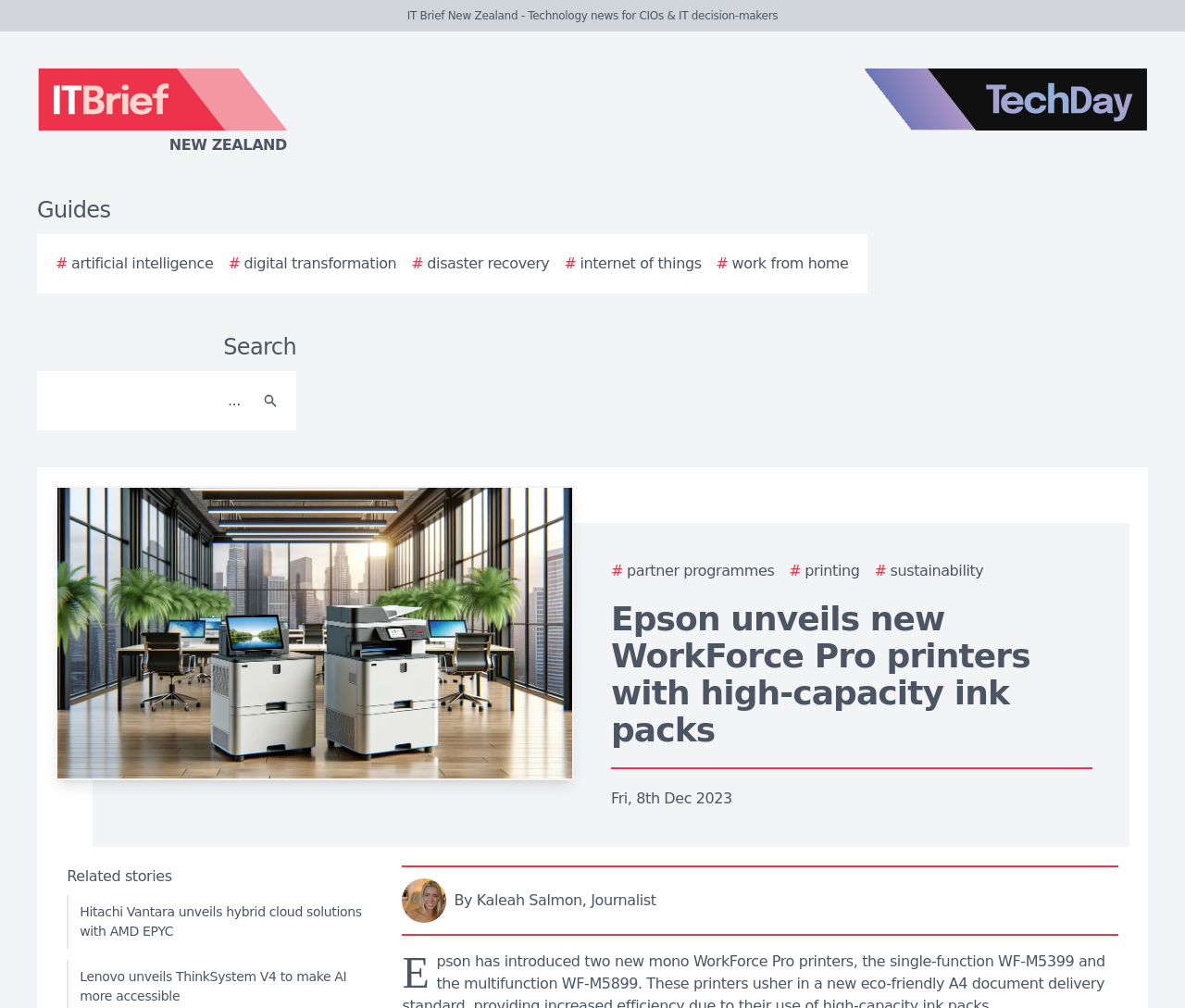Point out the bounding box coordinates of the section to click in order to follow this instruction: "Read the article about Epson unveils new WorkForce Pro printers".

[0.516, 0.596, 0.922, 0.743]